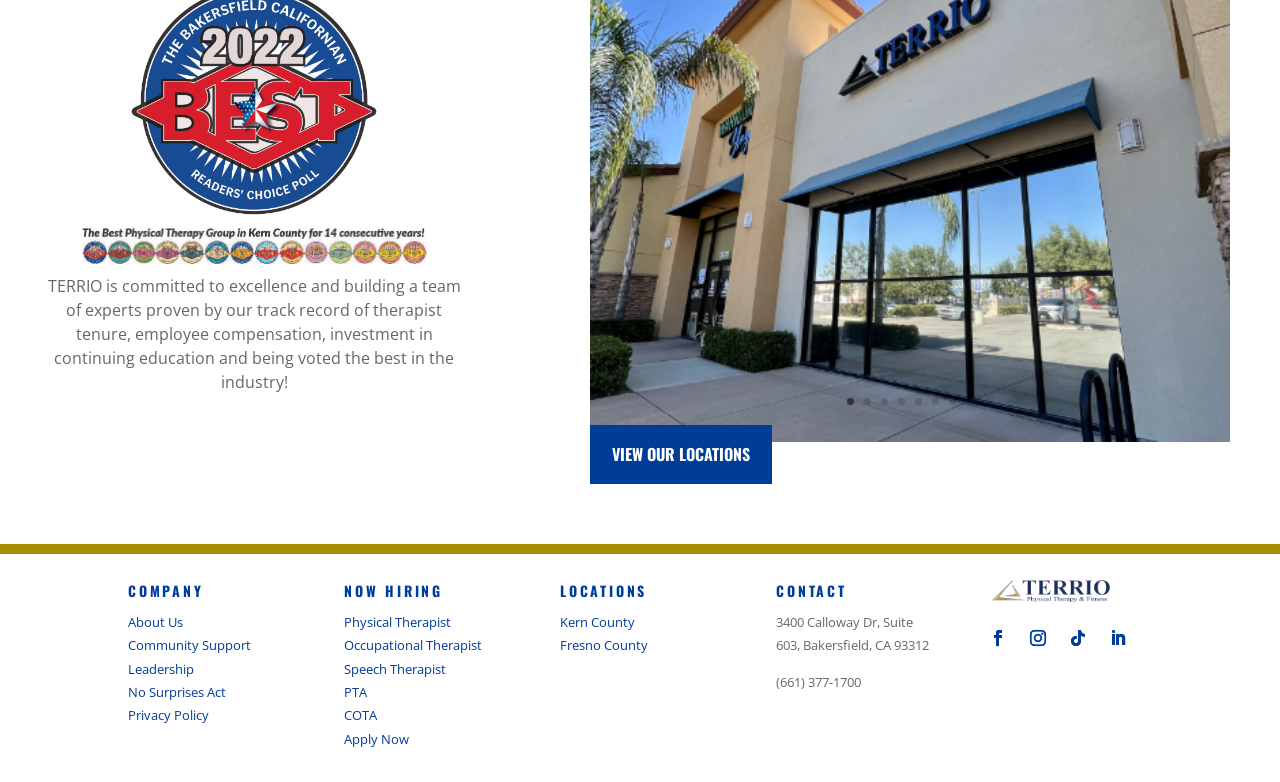Specify the bounding box coordinates for the region that must be clicked to perform the given instruction: "Learn more about the company".

[0.1, 0.784, 0.143, 0.807]